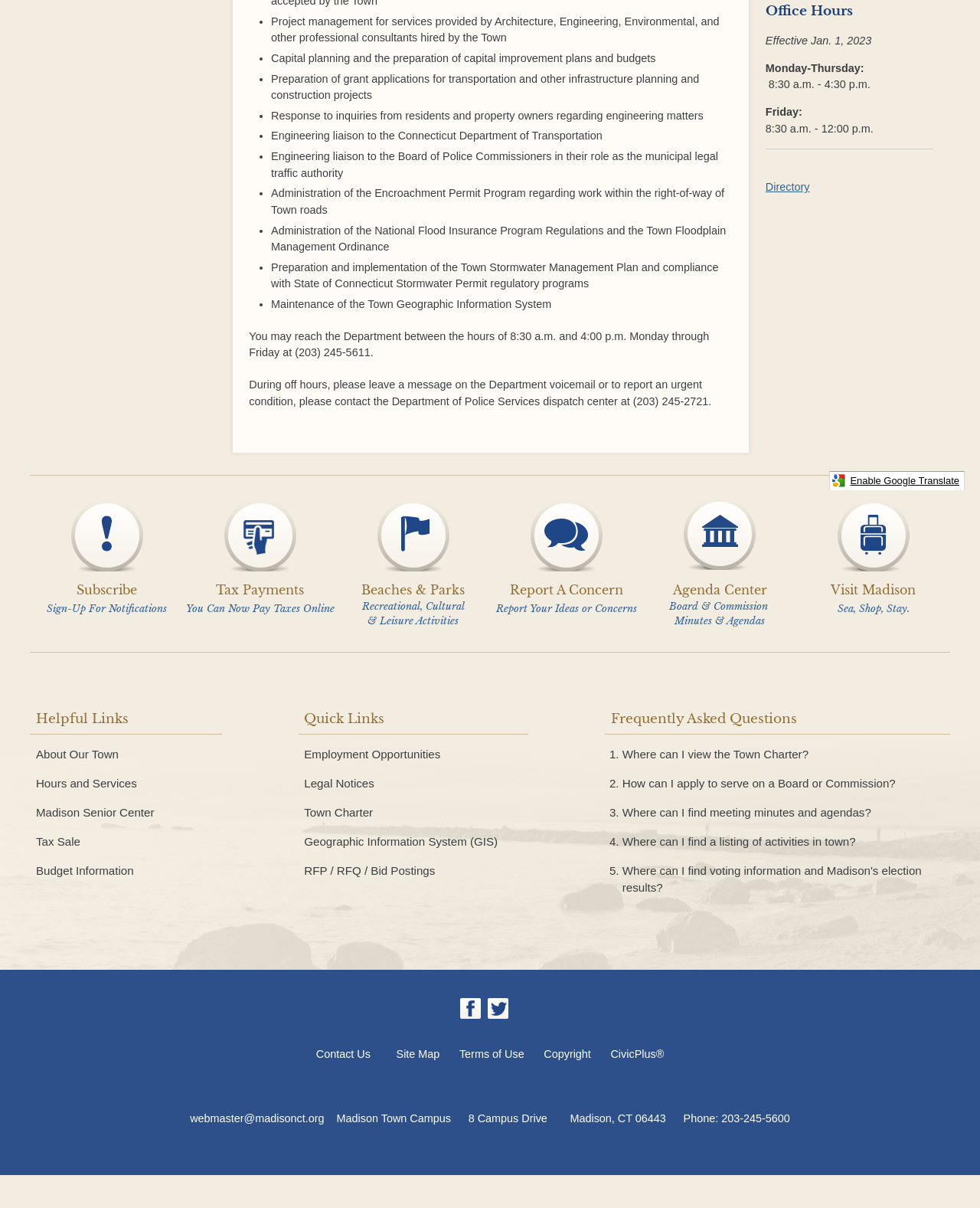Provide the bounding box coordinates of the HTML element described as: "Legal Notices". The bounding box coordinates should be four float numbers between 0 and 1, i.e., [left, top, right, bottom].

[0.31, 0.643, 0.382, 0.654]